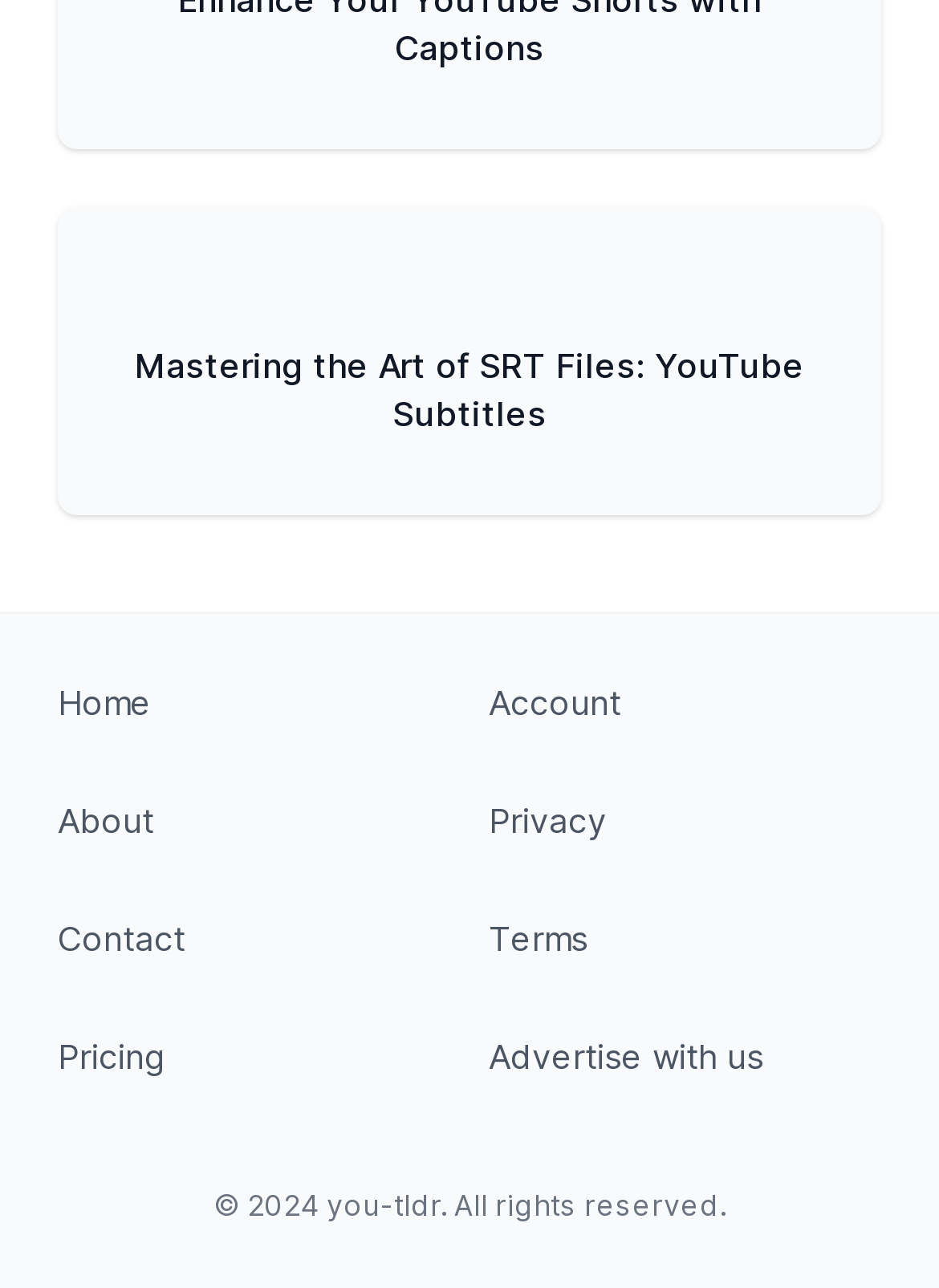Using the description "Advertise with us", predict the bounding box of the relevant HTML element.

[0.521, 0.804, 0.813, 0.836]